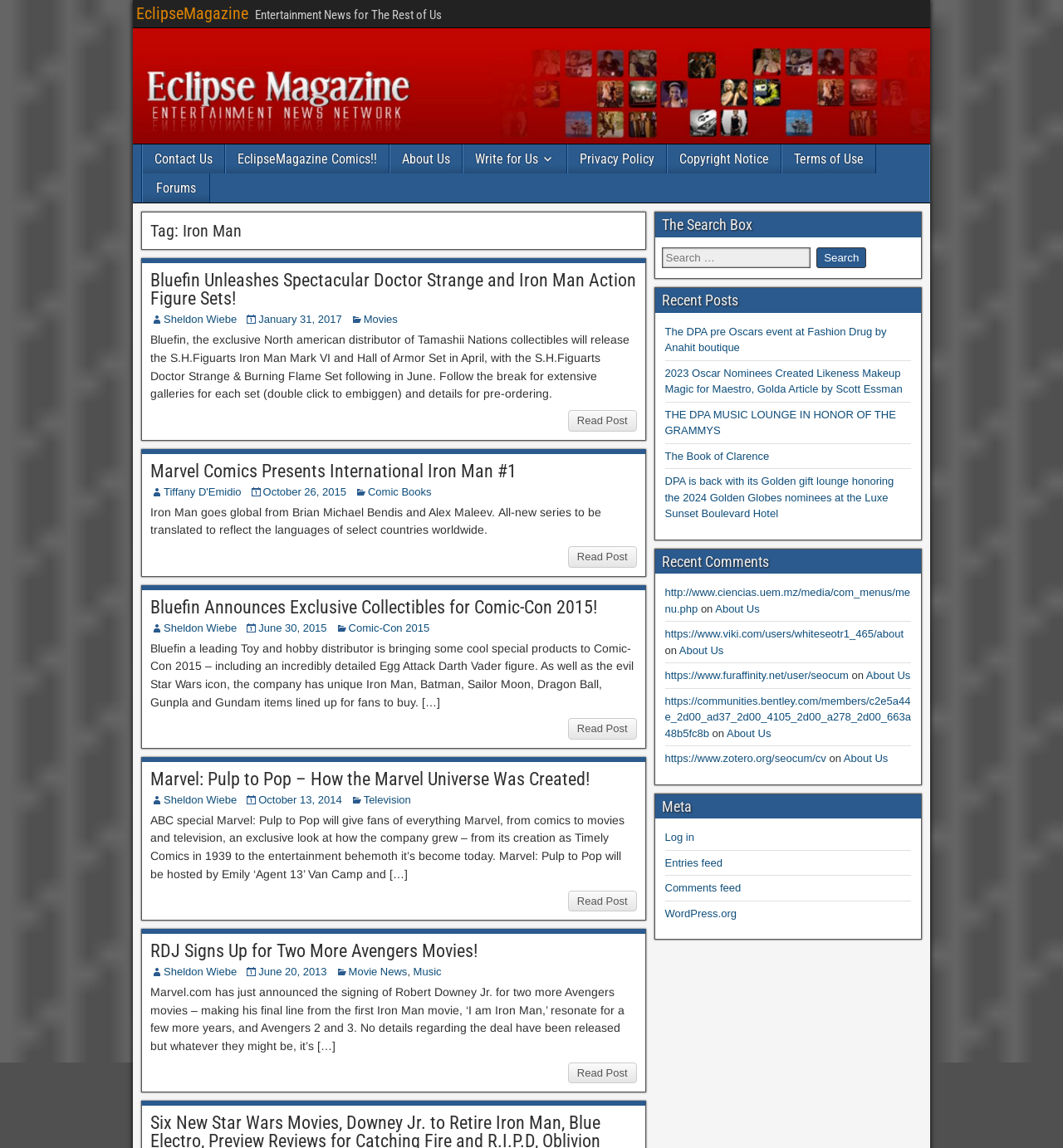Identify the bounding box coordinates of the clickable region to carry out the given instruction: "Click on the 'Contact Us' link".

[0.134, 0.126, 0.211, 0.151]